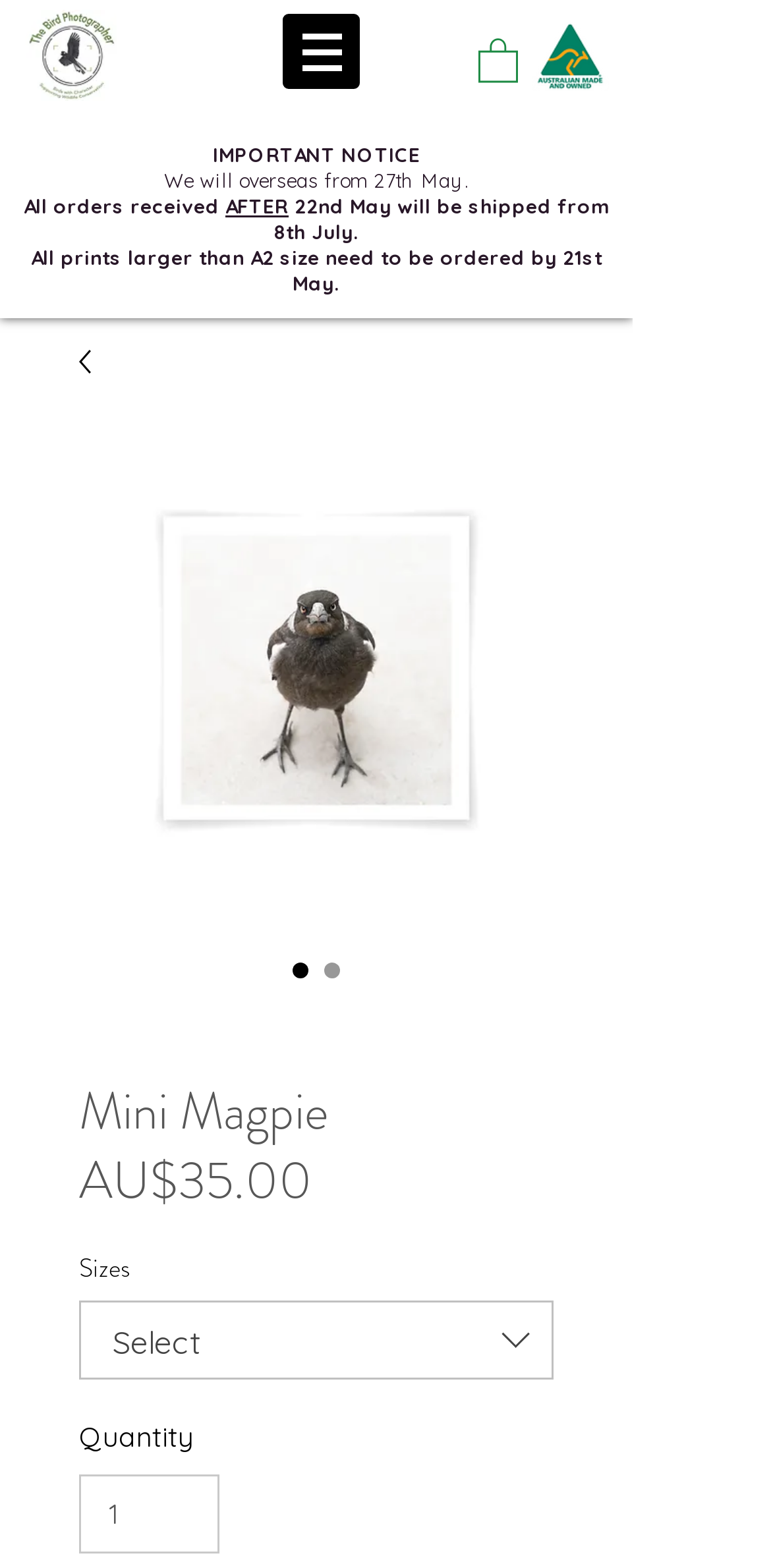Describe the entire webpage, focusing on both content and design.

The webpage is about Mini Magpie, a bird photography product. At the top left corner, there is a logo image with a link to sign in or sign up. Next to the logo, there is a navigation menu button labeled "Site". 

Below the navigation menu, there is an important notice section that spans across the page. The notice section consists of four lines of text, informing visitors that the website will be overseas from May 27th and providing details about order shipping and deadlines.

Below the notice section, there is a product description area. On the left side, there is an image of Mini Magpie, and on the right side, there are several form elements, including a radio button, a heading, a price label, a sizes label, a combobox for selecting sizes, and a quantity spin button. The radio button is checked, indicating that the default option is selected. The heading and price label are aligned with the image, while the sizes label and combobox are below the price label. The quantity spin button is at the bottom right corner of the product description area.

There are no other notable elements on the webpage.